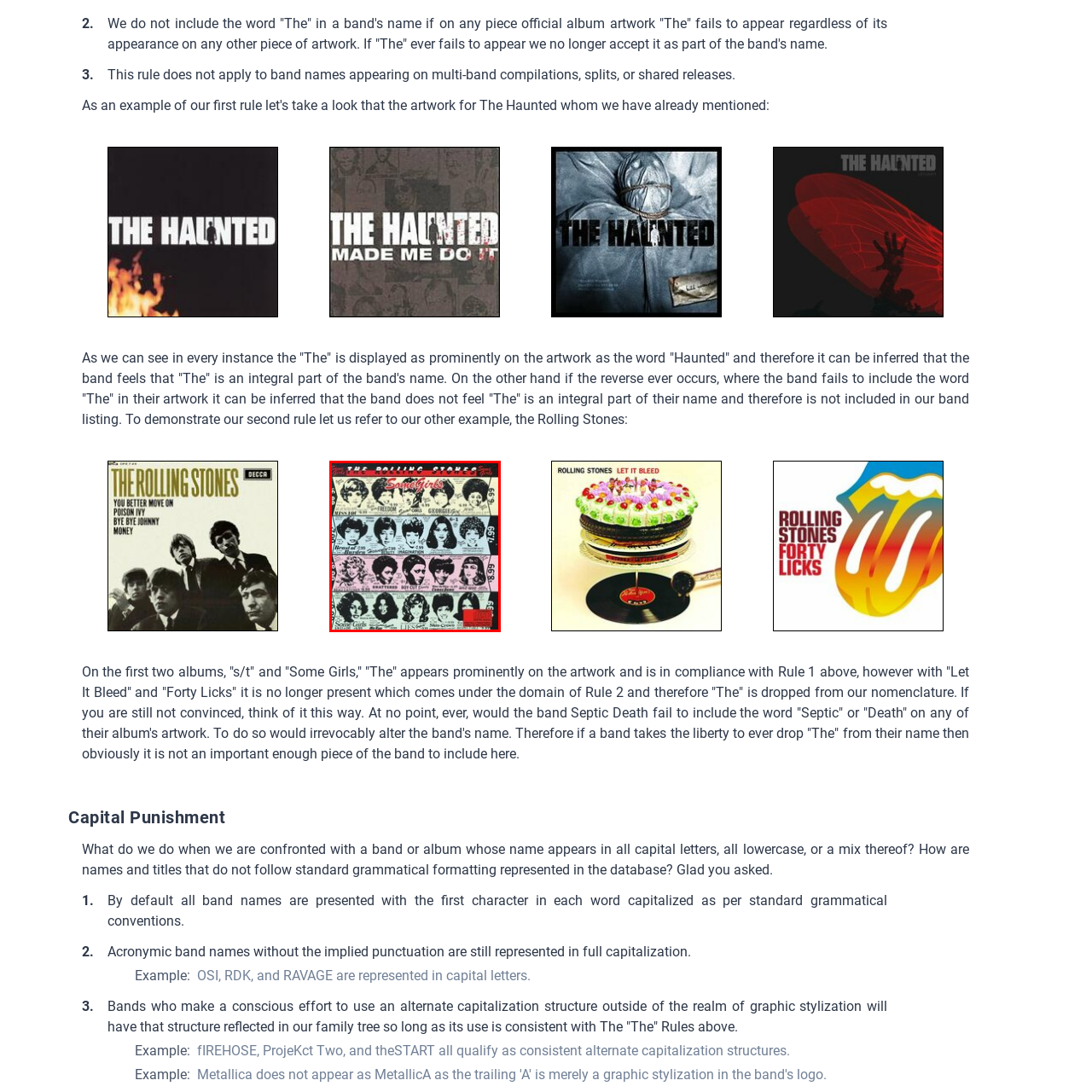Craft an in-depth description of the visual elements captured within the red box.

The image showcases the iconic album cover of "Some Girls" by The Rolling Stones. This cover features a collage of portraits depicting women with various hairstyles, embodying a playful yet controversial aesthetic reflective of the late 1970s. Each portrait is accompanied by boxes containing female names and prices, creating a comic strip effect. The bold text at the top prominently displays the album title "Some Girls" along with the band's name, making it clear that this work is part of their discography. The design exemplifies the band’s tendency to challenge social norms and address themes of femininity and identity, while also adhering to the album's promotion and marketing strategies during its release.